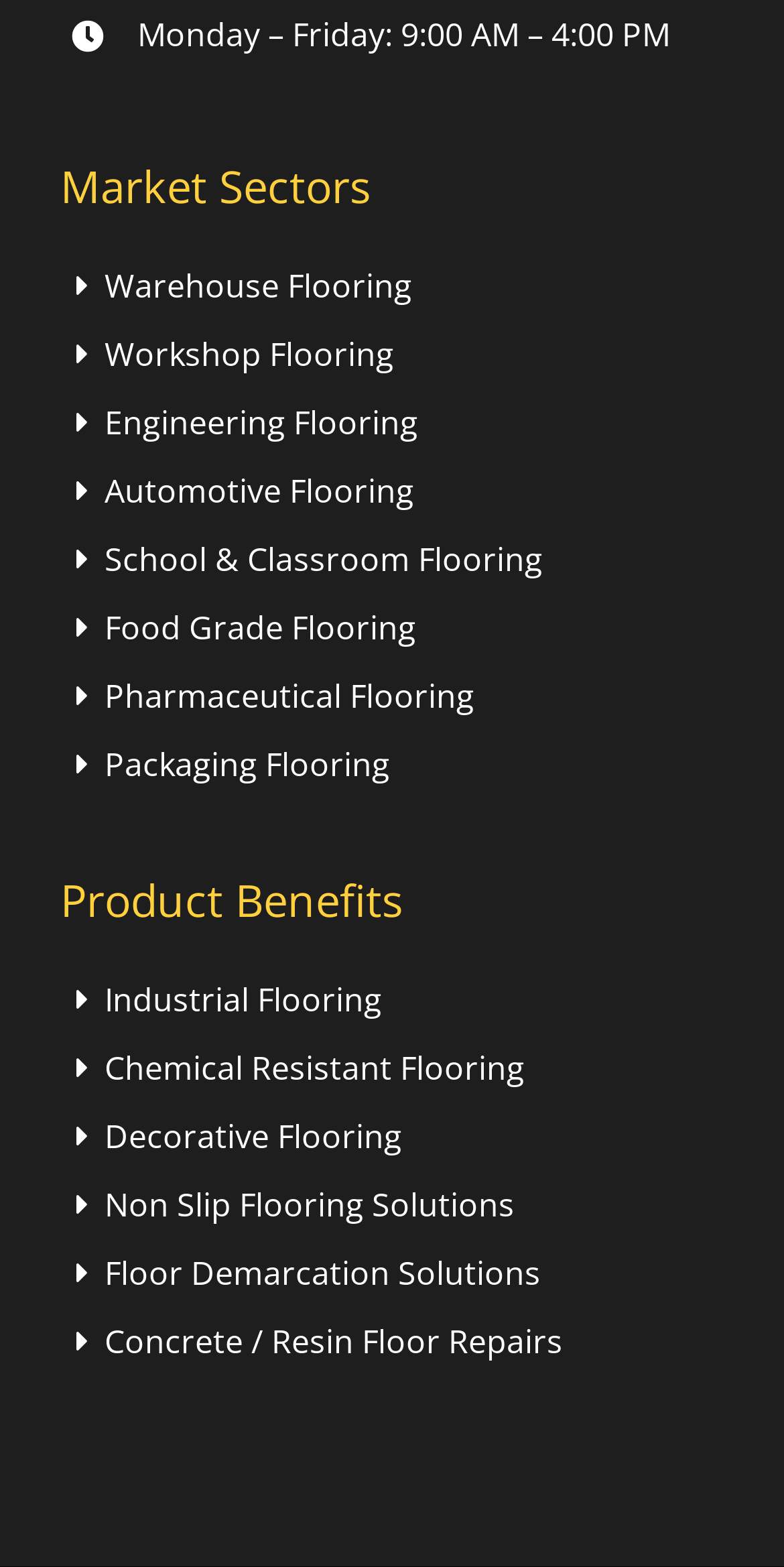Please determine the bounding box coordinates, formatted as (top-left x, top-left y, bottom-right x, bottom-right y), with all values as floating point numbers between 0 and 1. Identify the bounding box of the region described as: Concrete / Resin Floor Repairs

[0.077, 0.841, 0.923, 0.871]